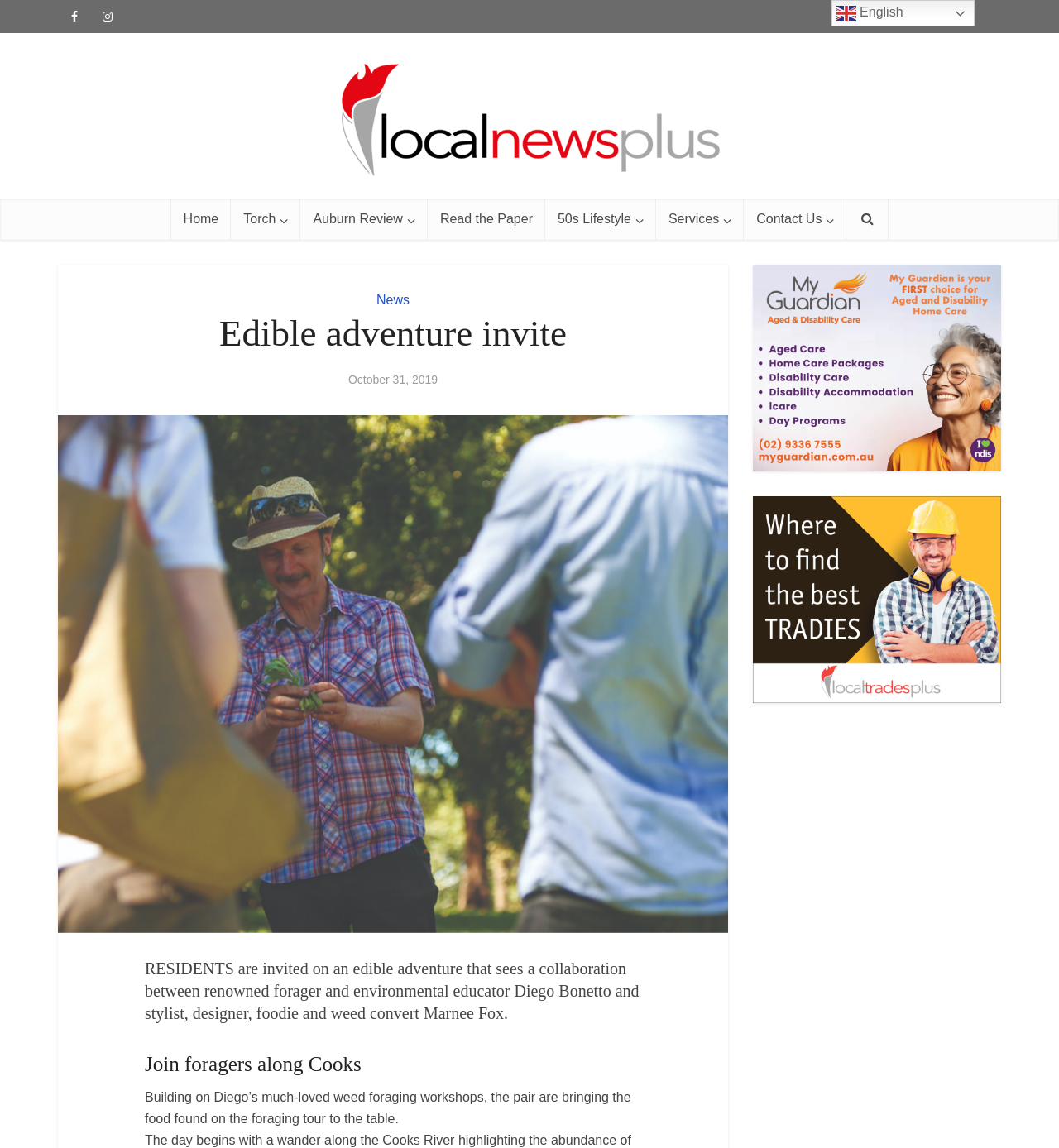Please determine the bounding box coordinates for the element with the description: "English".

[0.785, 0.0, 0.92, 0.023]